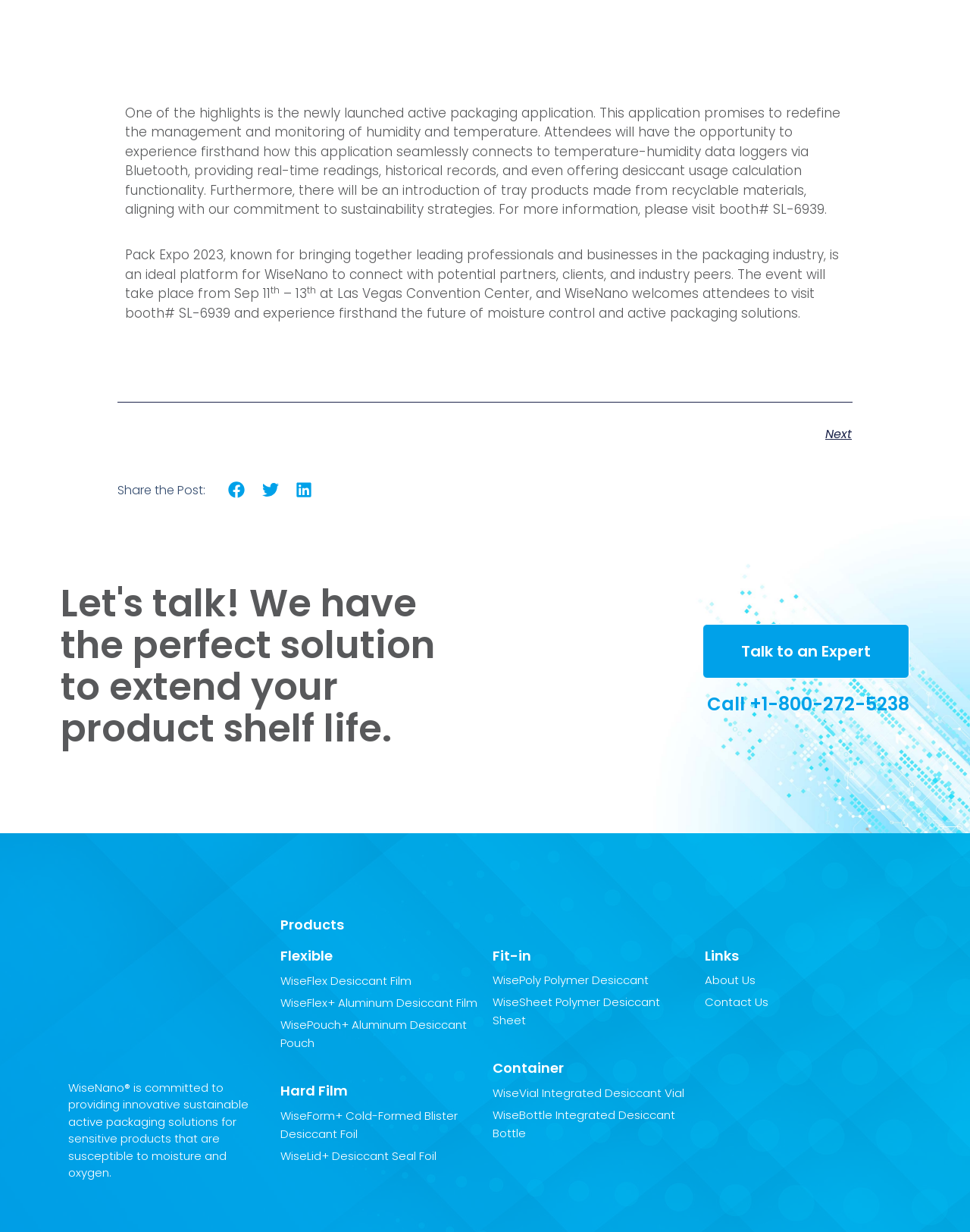Respond to the question below with a concise word or phrase:
What is the name of the application that connects to temperature-humidity data loggers via Bluetooth?

active packaging application